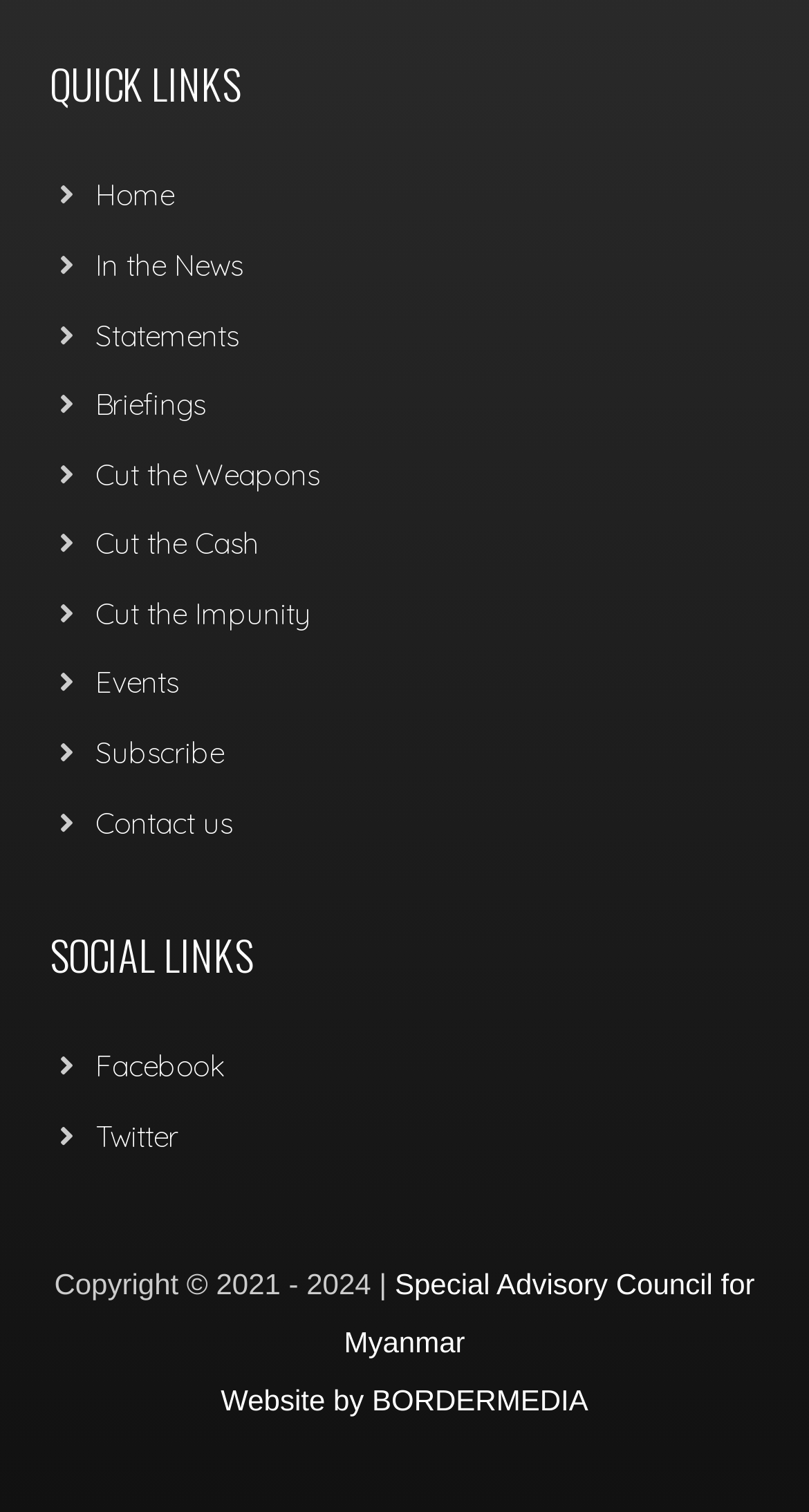What are the social media platforms linked on the webpage?
Answer the question with a single word or phrase, referring to the image.

Facebook, Twitter